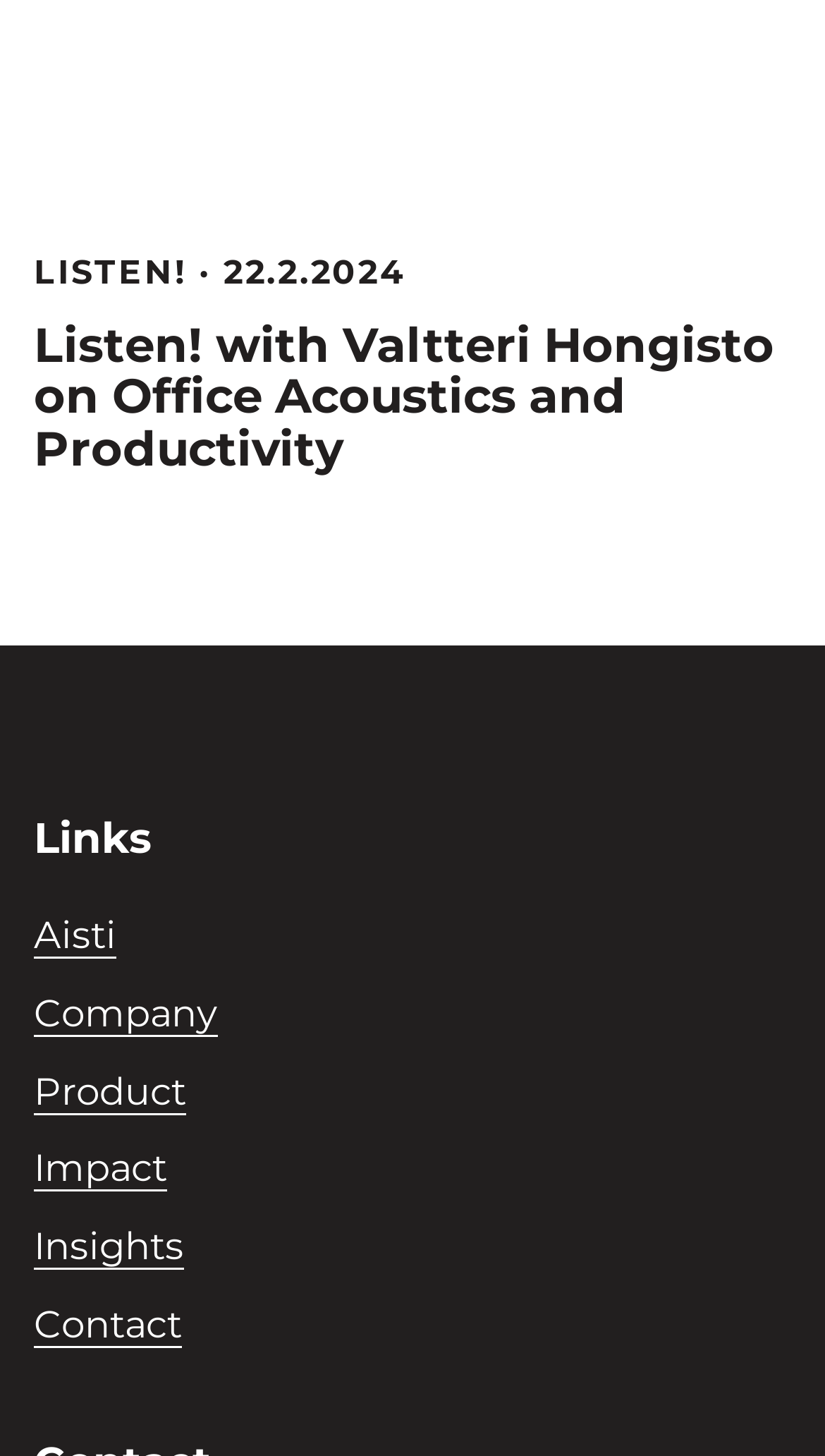Respond to the question below with a concise word or phrase:
How many links are there under the 'Links' heading?

6